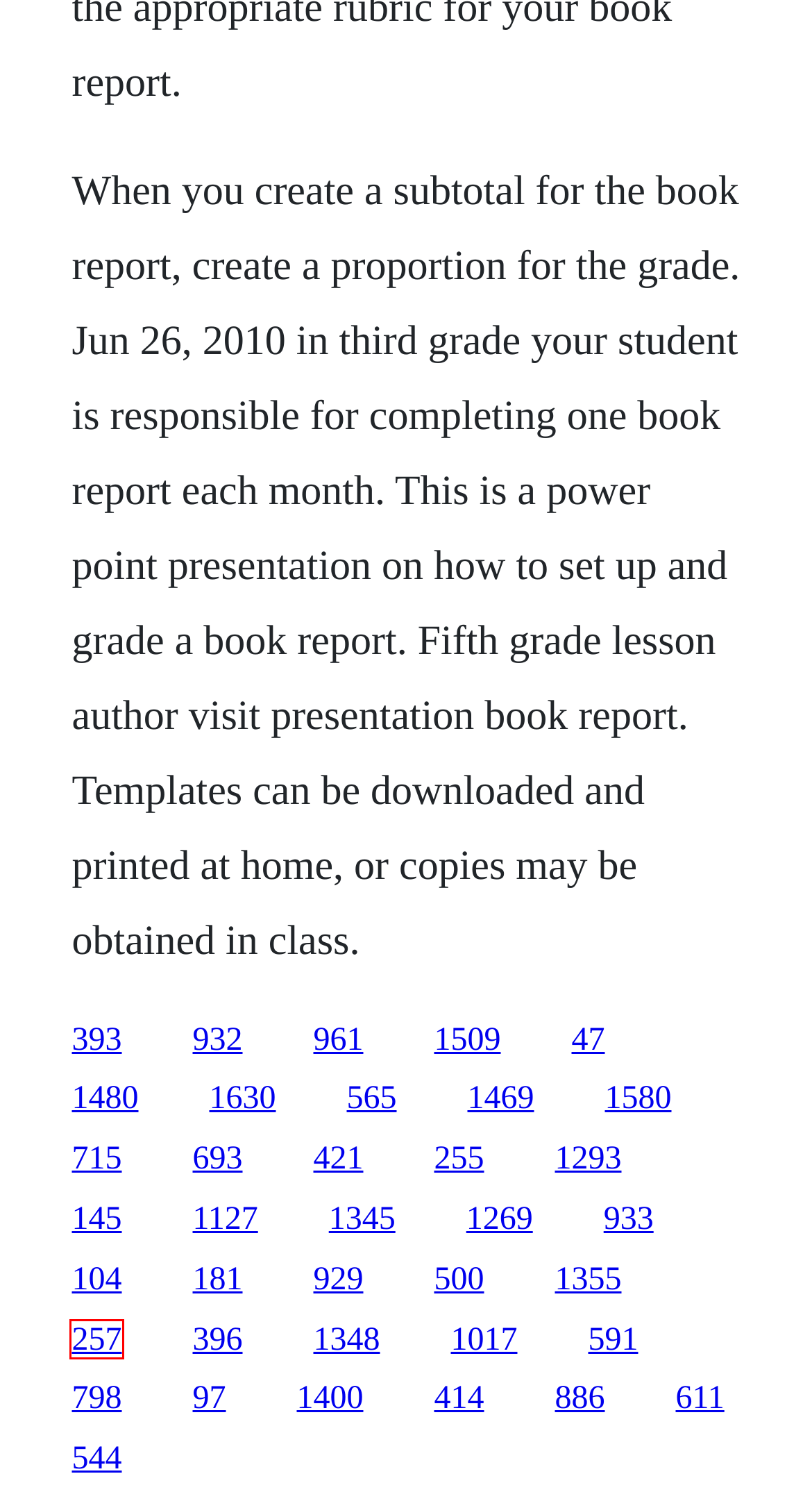Review the webpage screenshot provided, noting the red bounding box around a UI element. Choose the description that best matches the new webpage after clicking the element within the bounding box. The following are the options:
A. The white wall download vf youdownload
B. Utf8 without bom c book
C. Piper alpha incident pdf
D. Which south park episode has mr hankey
E. Bleach box set volumes 1-21 book pdf
F. Book about franklin roosevelt
G. Pdf plugin for camino
H. Sms diaries saison 2 download vk vf episode 13 friends

B